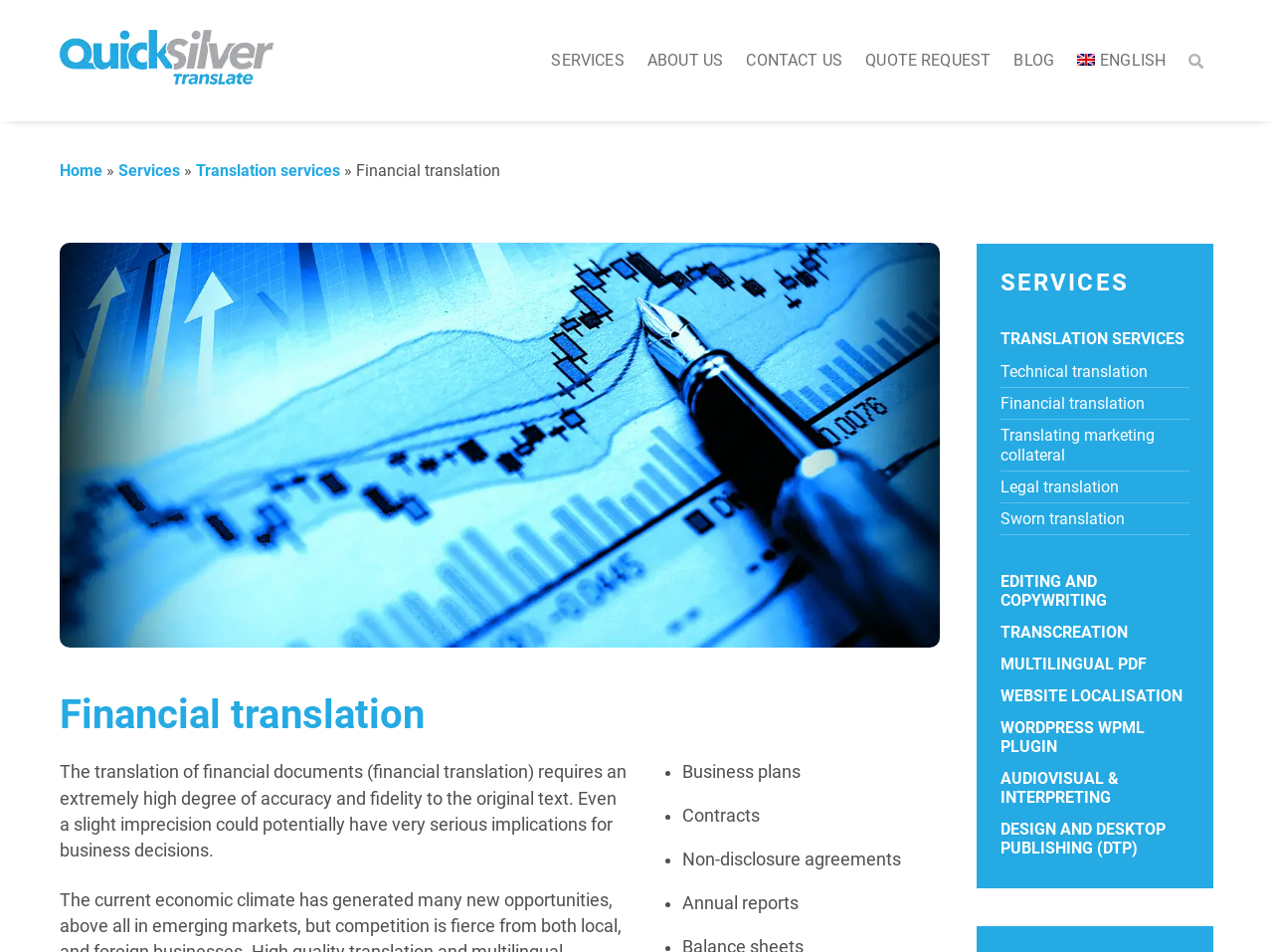Using the description: "Search", identify the bounding box of the corresponding UI element in the screenshot.

[0.926, 0.042, 0.953, 0.085]